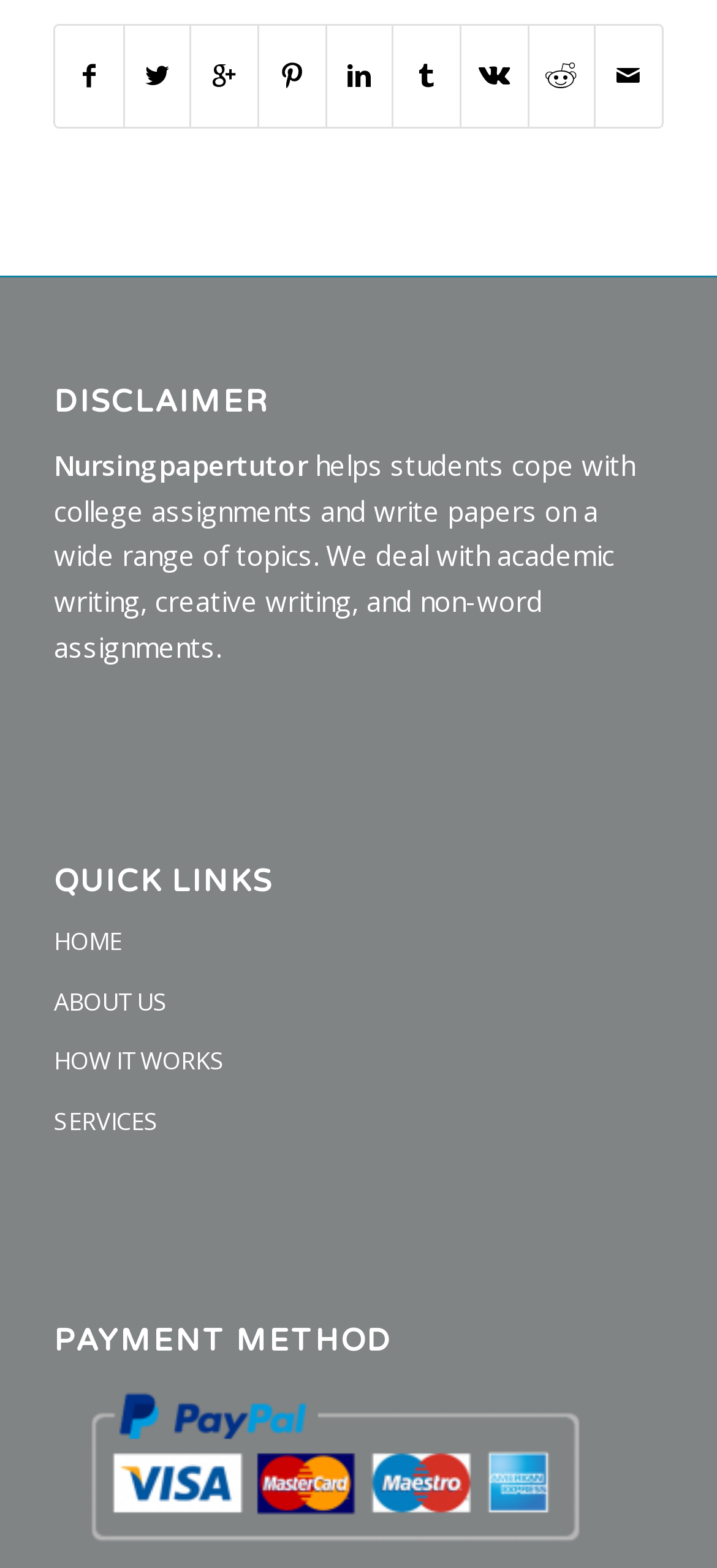Please give a succinct answer using a single word or phrase:
How many hidden links are available on the website?

9